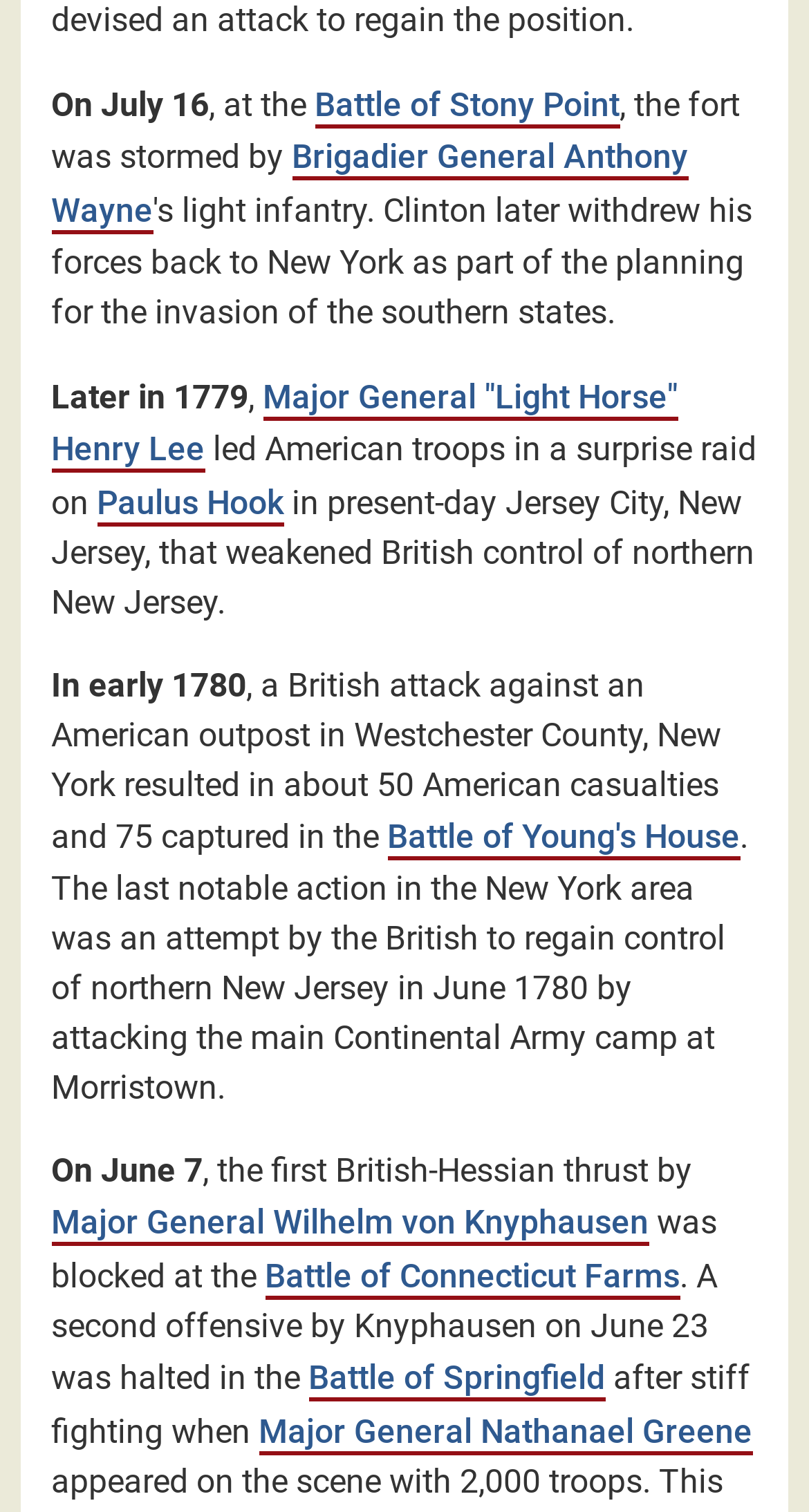What was the result of the British attack against an American outpost in Westchester County, New York?
Please look at the screenshot and answer in one word or a short phrase.

50 American casualties and 75 captured